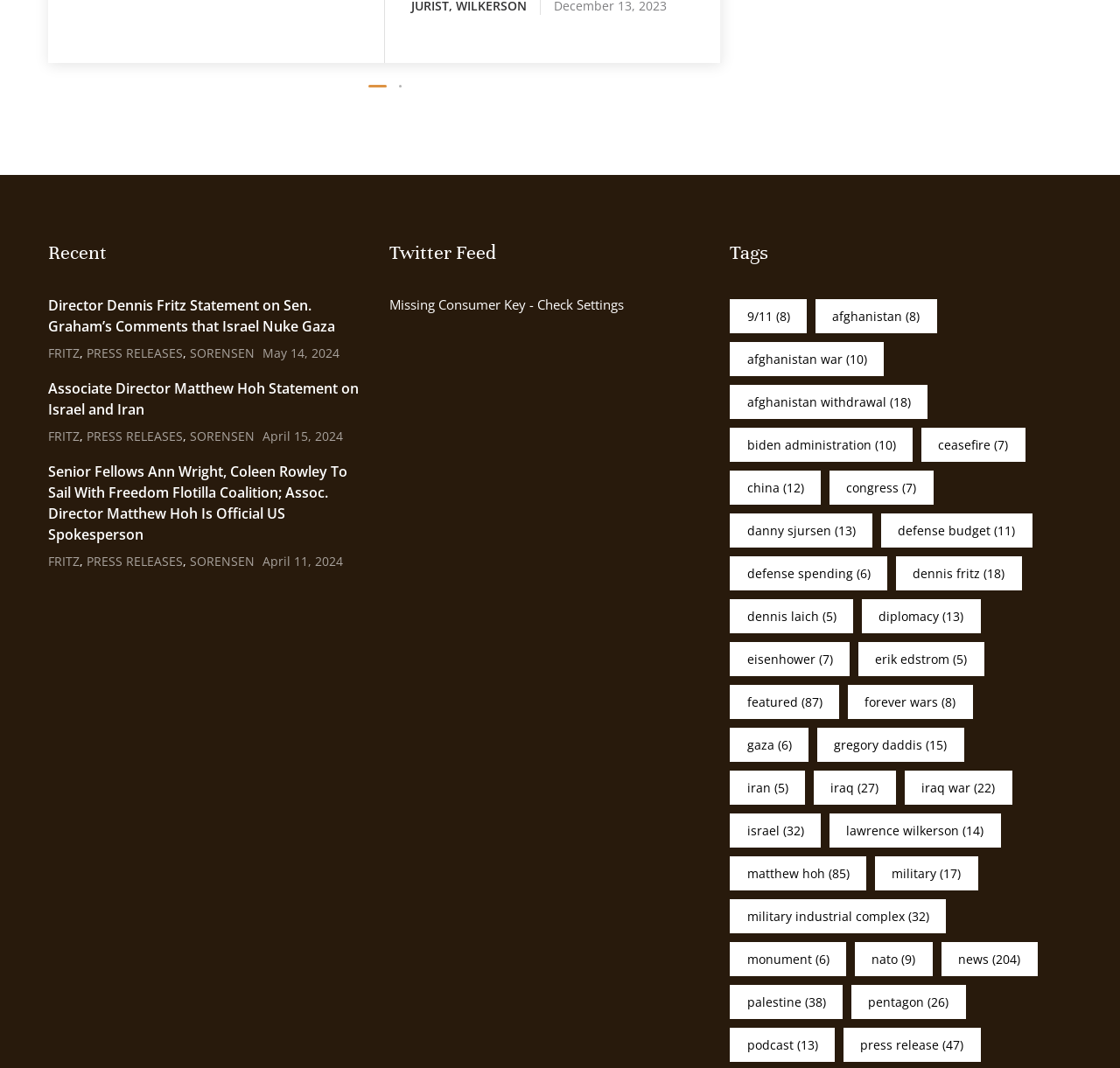Identify the bounding box for the element characterized by the following description: "aria-label="search" title="Search"".

None